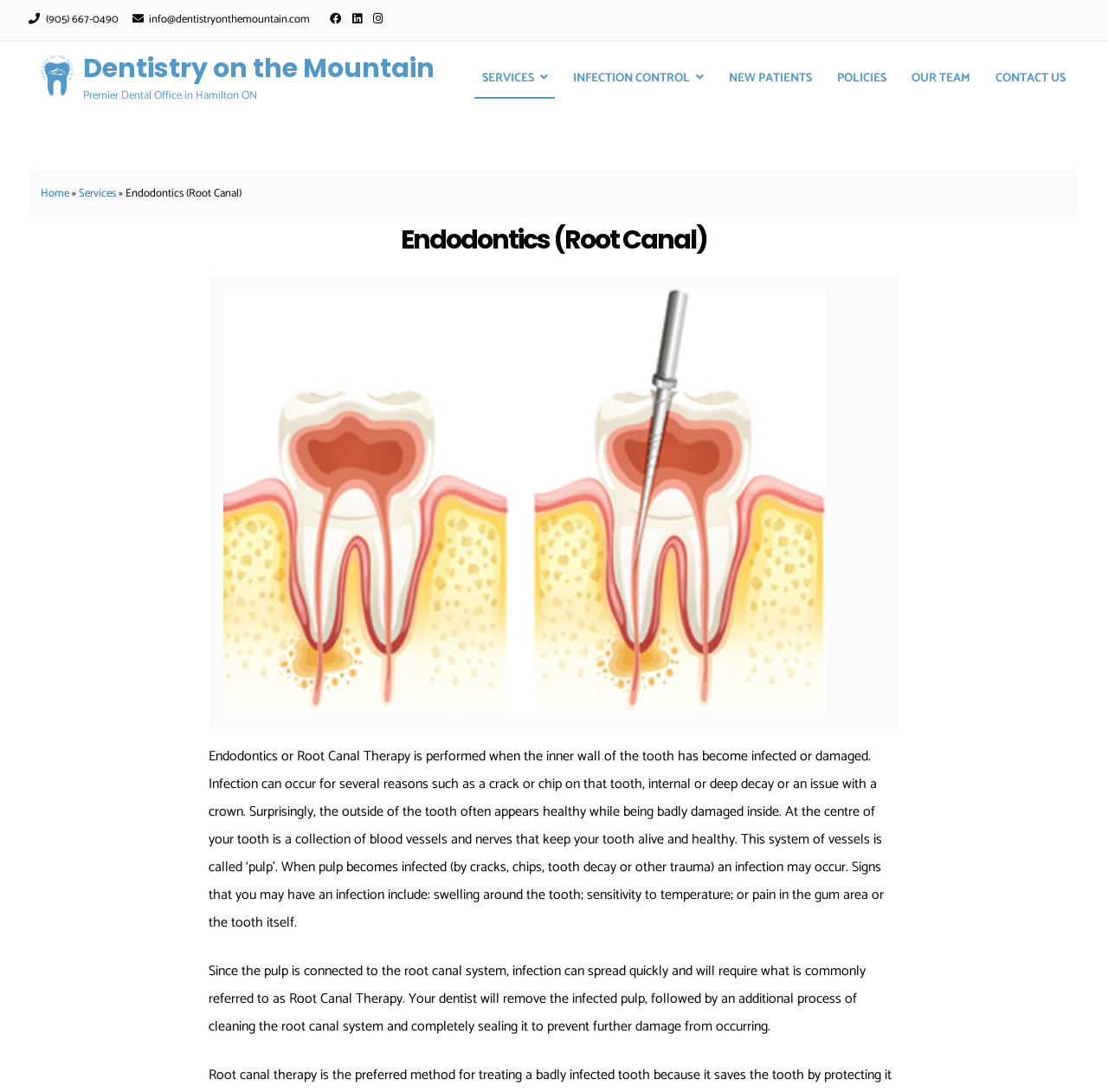Extract the main title from the webpage.

Endodontics (Root Canal)